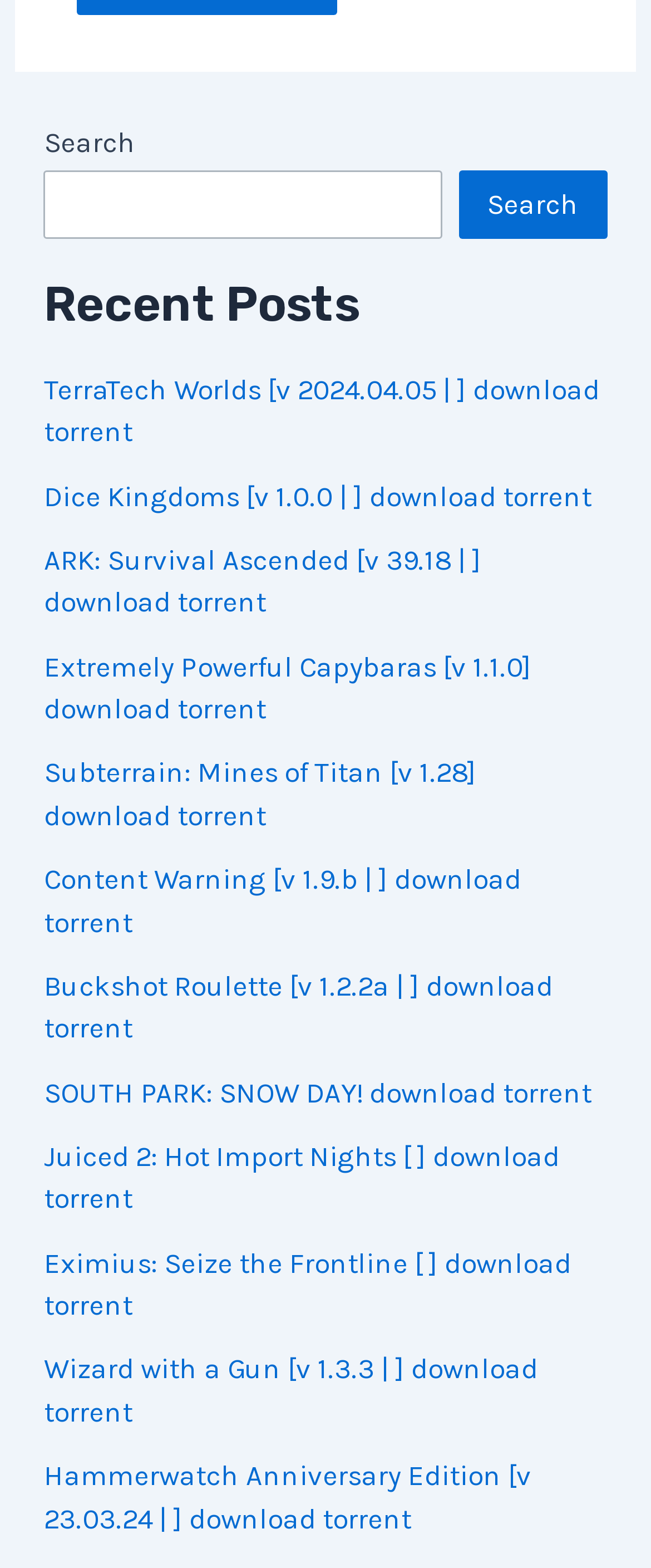Extract the bounding box coordinates for the described element: "parent_node: Search name="s"". The coordinates should be represented as four float numbers between 0 and 1: [left, top, right, bottom].

[0.067, 0.109, 0.679, 0.153]